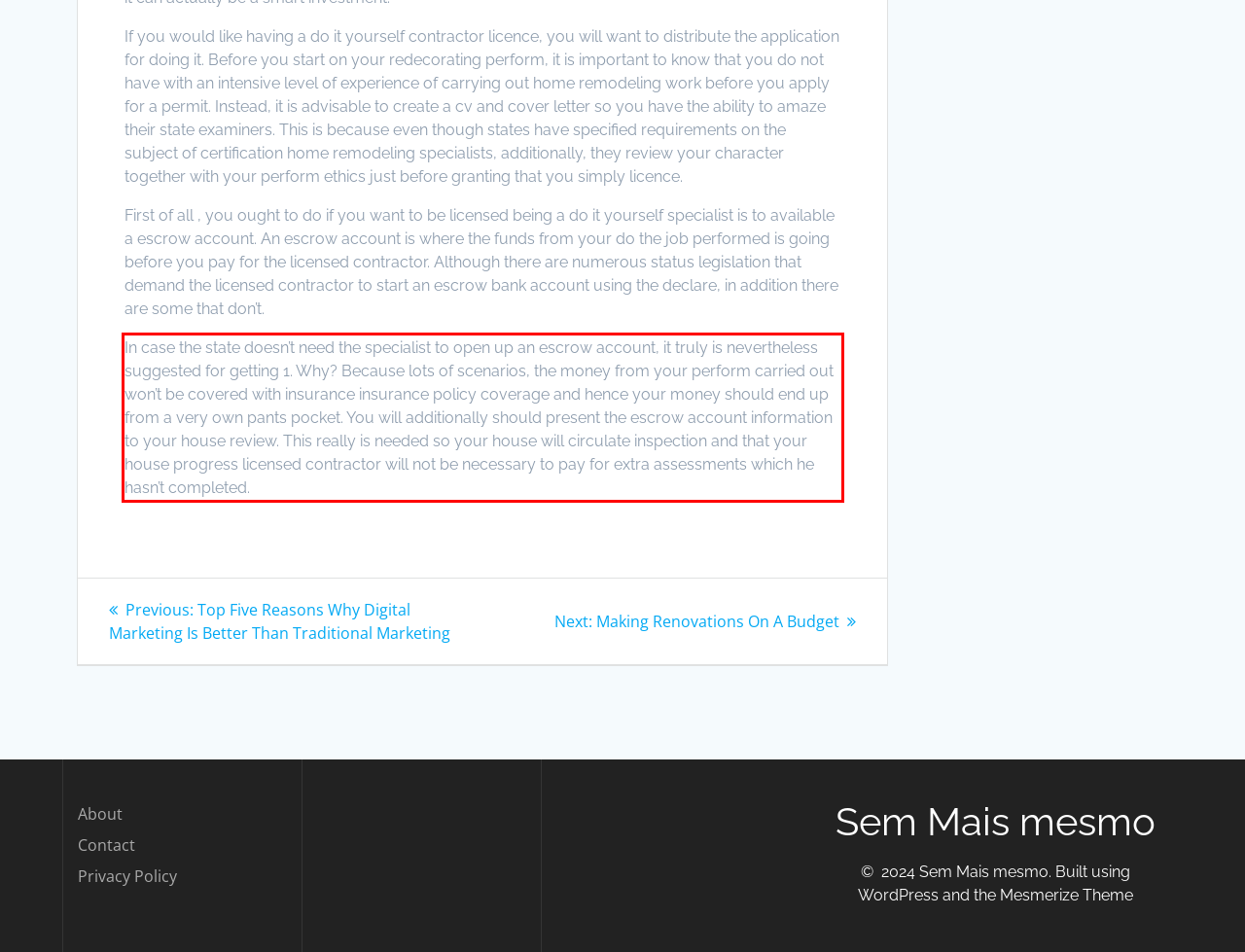Look at the webpage screenshot and recognize the text inside the red bounding box.

In case the state doesn’t need the specialist to open up an escrow account, it truly is nevertheless suggested for getting 1. Why? Because lots of scenarios, the money from your perform carried out won’t be covered with insurance insurance policy coverage and hence your money should end up from a very own pants pocket. You will additionally should present the escrow account information to your house review. This really is needed so your house will circulate inspection and that your house progress licensed contractor will not be necessary to pay for extra assessments which he hasn’t completed.